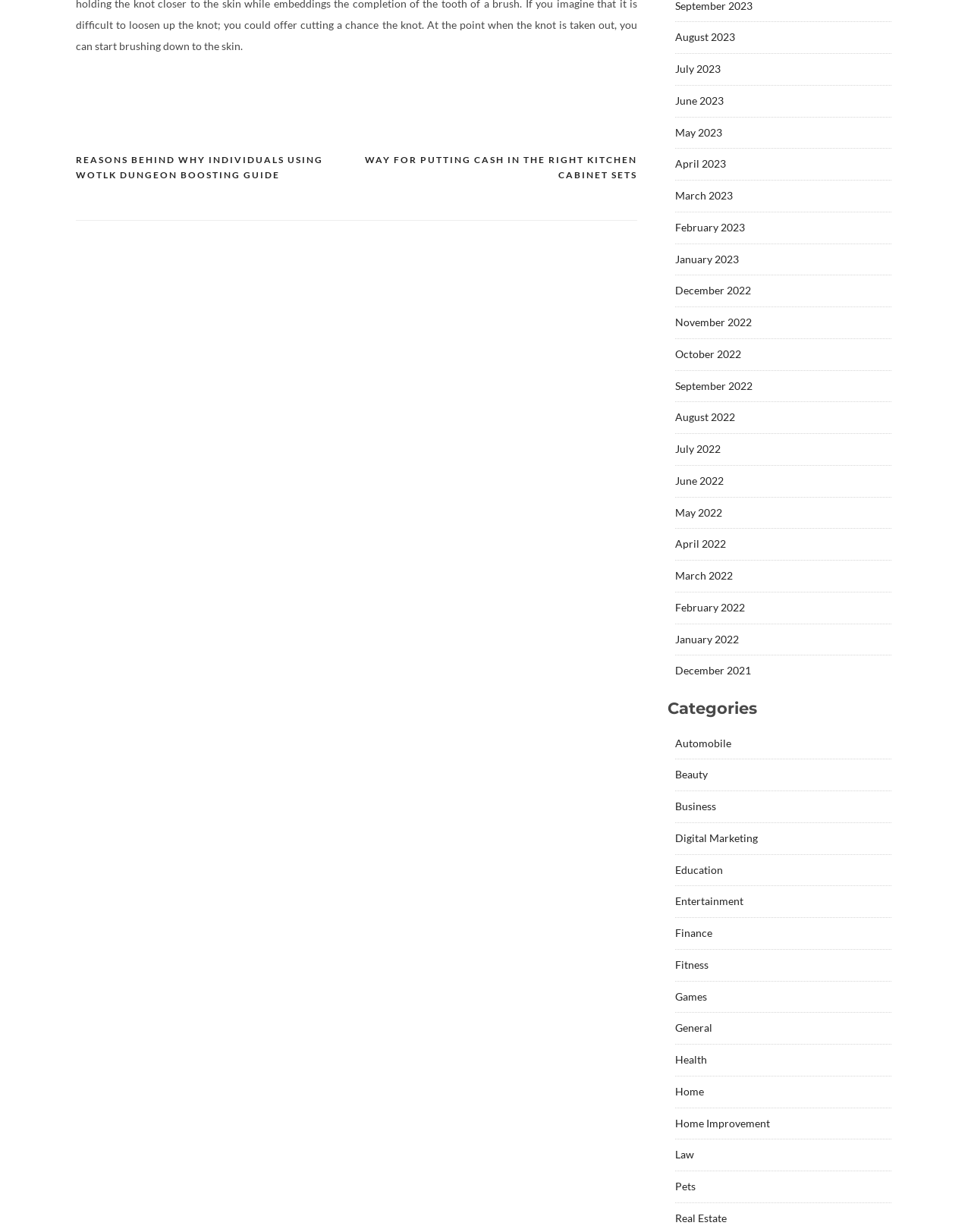How are the categories organized on the webpage?
Using the image as a reference, give an elaborate response to the question.

The categories on the webpage are organized in alphabetical order, with 'Automobile' coming first and 'Real Estate' coming last. This suggests that the website is trying to make it easy for users to find specific categories by organizing them in a logical and intuitive way.